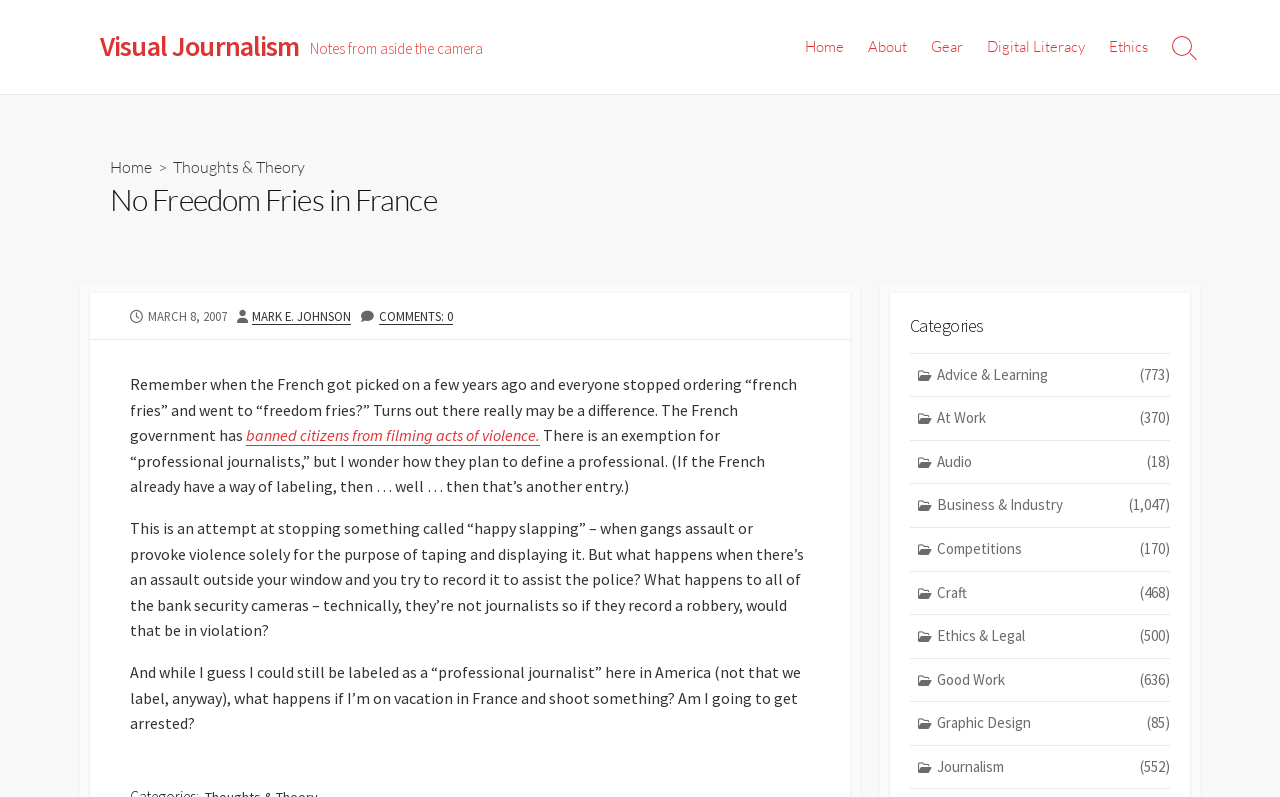Create a full and detailed caption for the entire webpage.

The webpage is about a blog post titled "No Freedom Fries in France" with a focus on visual journalism. At the top, there is a header menu with links to "Home", "About", "Gear", "Digital Literacy", and "Ethics". To the right of the header menu, there is a search toggle button. 

Below the header, there is a heading that repeats the title of the blog post. The main content of the blog post starts with a paragraph of text that discusses the French government banning citizens from filming acts of violence, with an exemption for professional journalists. The text raises questions about how the French government plans to define a professional journalist and the implications of this ban on citizens who may want to record violent incidents to assist the police.

The blog post continues with several more paragraphs of text that explore the potential consequences of this ban, including the possibility of arrest for recording incidents while on vacation in France. 

To the right of the main content, there is a section titled "Categories" with links to various categories such as "Advice & Learning", "At Work", "Audio", and others. Each category has a number in parentheses indicating the number of posts in that category. 

At the bottom of the page, there is a footer section with information about the published date, author, and comments.